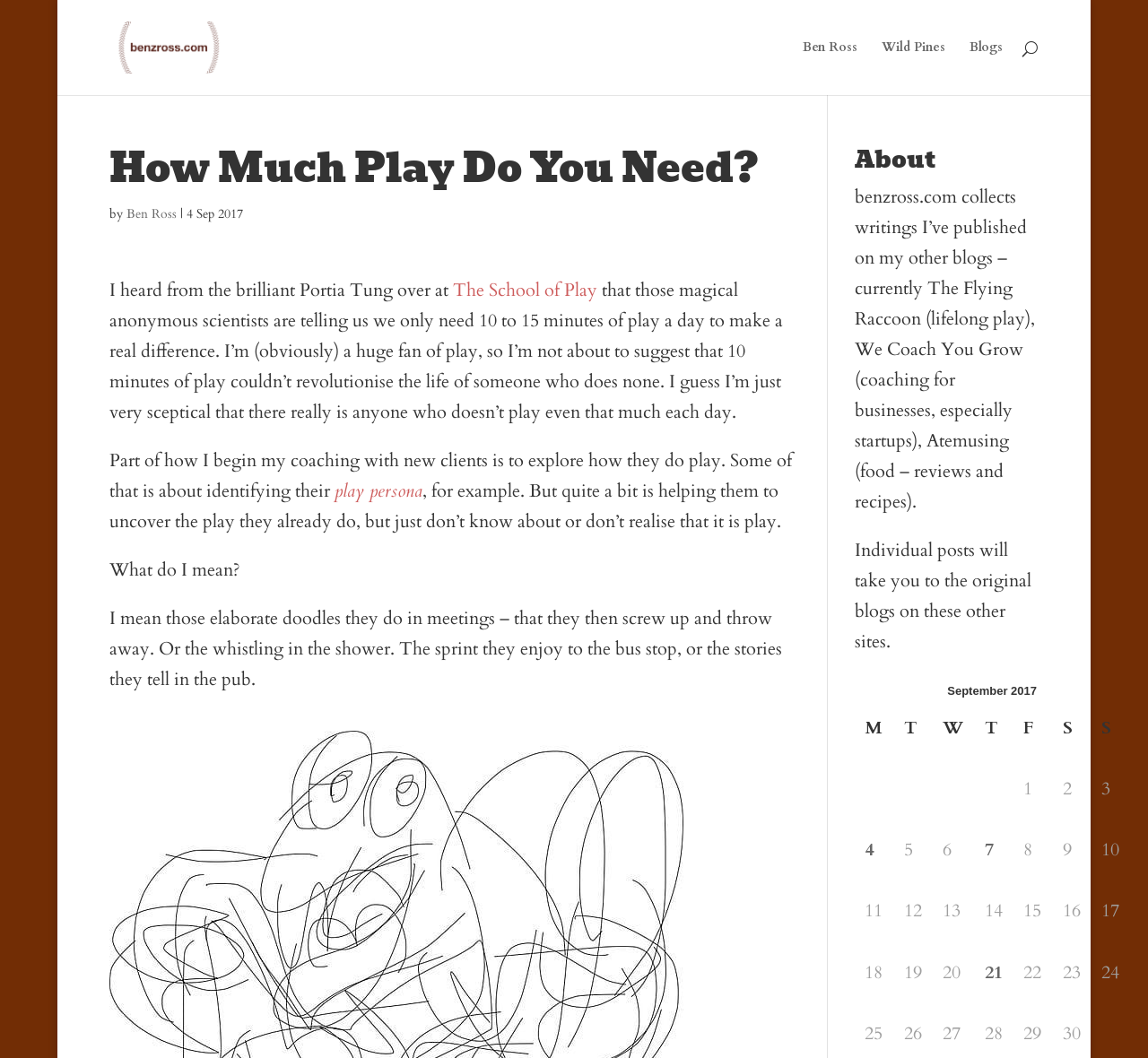Please identify the bounding box coordinates of where to click in order to follow the instruction: "go to the Wild Pines page".

[0.768, 0.039, 0.824, 0.09]